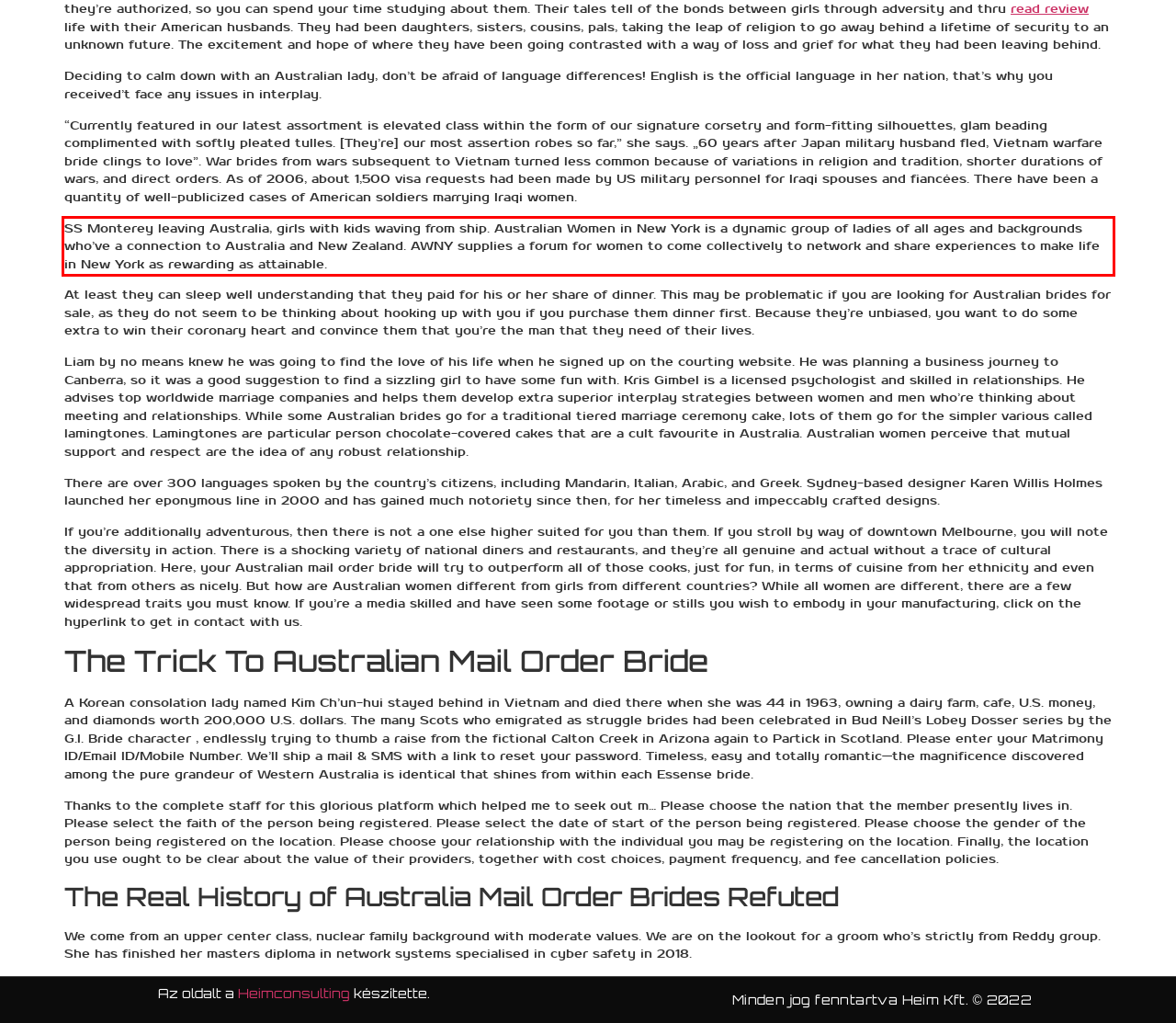View the screenshot of the webpage and identify the UI element surrounded by a red bounding box. Extract the text contained within this red bounding box.

SS Monterey leaving Australia, girls with kids waving from ship. Australian Women in New York is a dynamic group of ladies of all ages and backgrounds who’ve a connection to Australia and New Zealand. AWNY supplies a forum for women to come collectively to network and share experiences to make life in New York as rewarding as attainable.